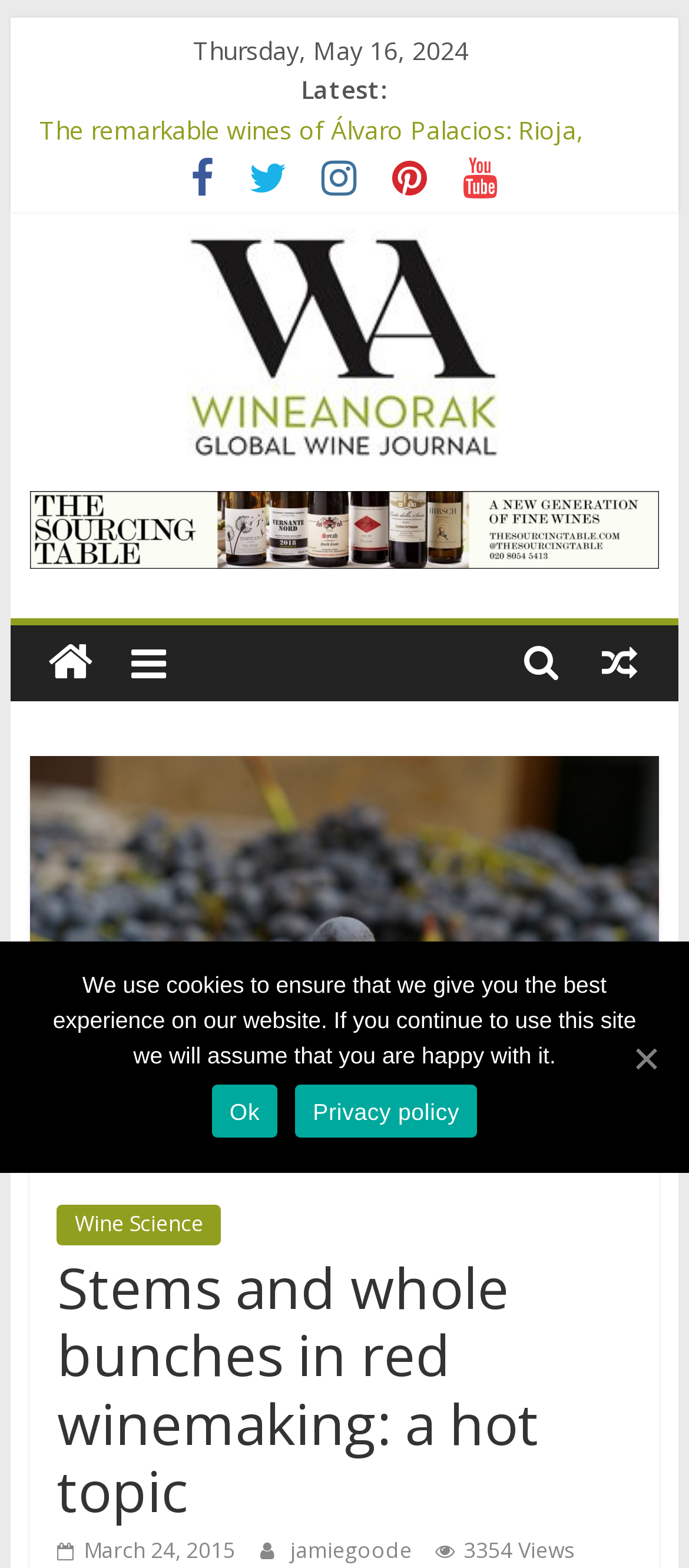Please find the bounding box coordinates for the clickable element needed to perform this instruction: "Read the article about Stems and whole bunches in red winemaking".

[0.083, 0.794, 0.917, 0.973]